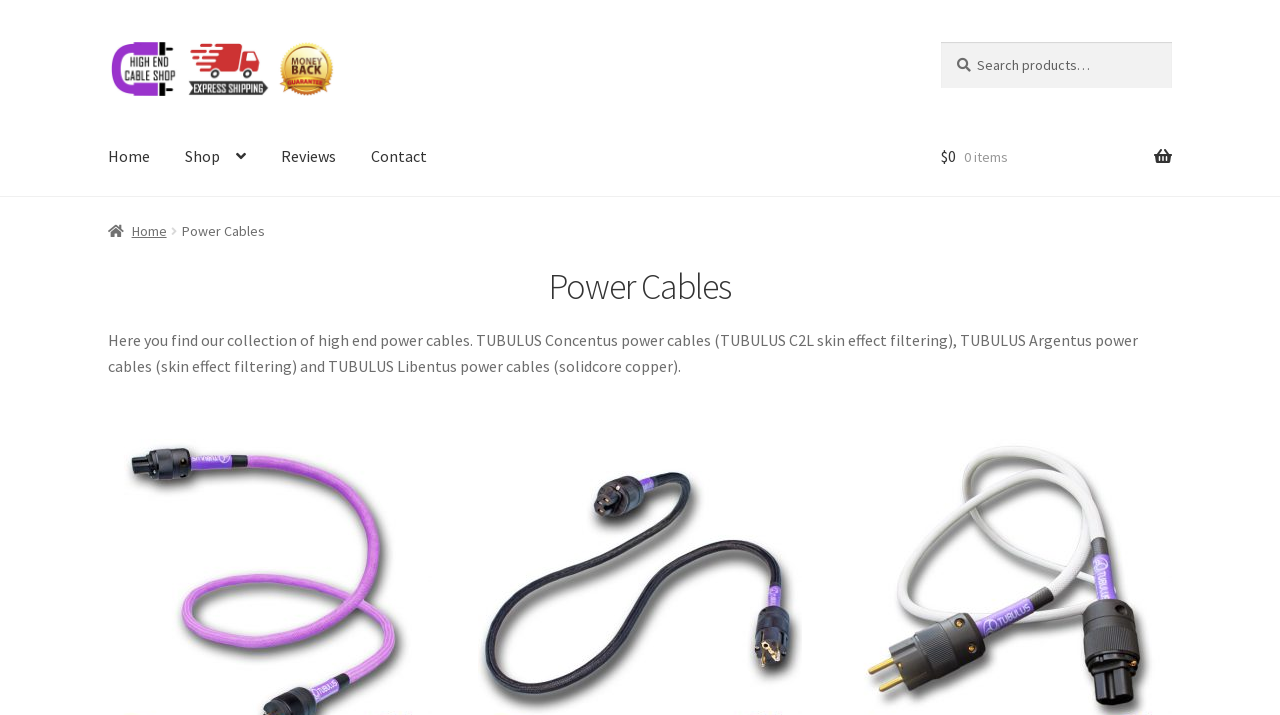Please predict the bounding box coordinates of the element's region where a click is necessary to complete the following instruction: "contact us". The coordinates should be represented by four float numbers between 0 and 1, i.e., [left, top, right, bottom].

[0.277, 0.166, 0.346, 0.274]